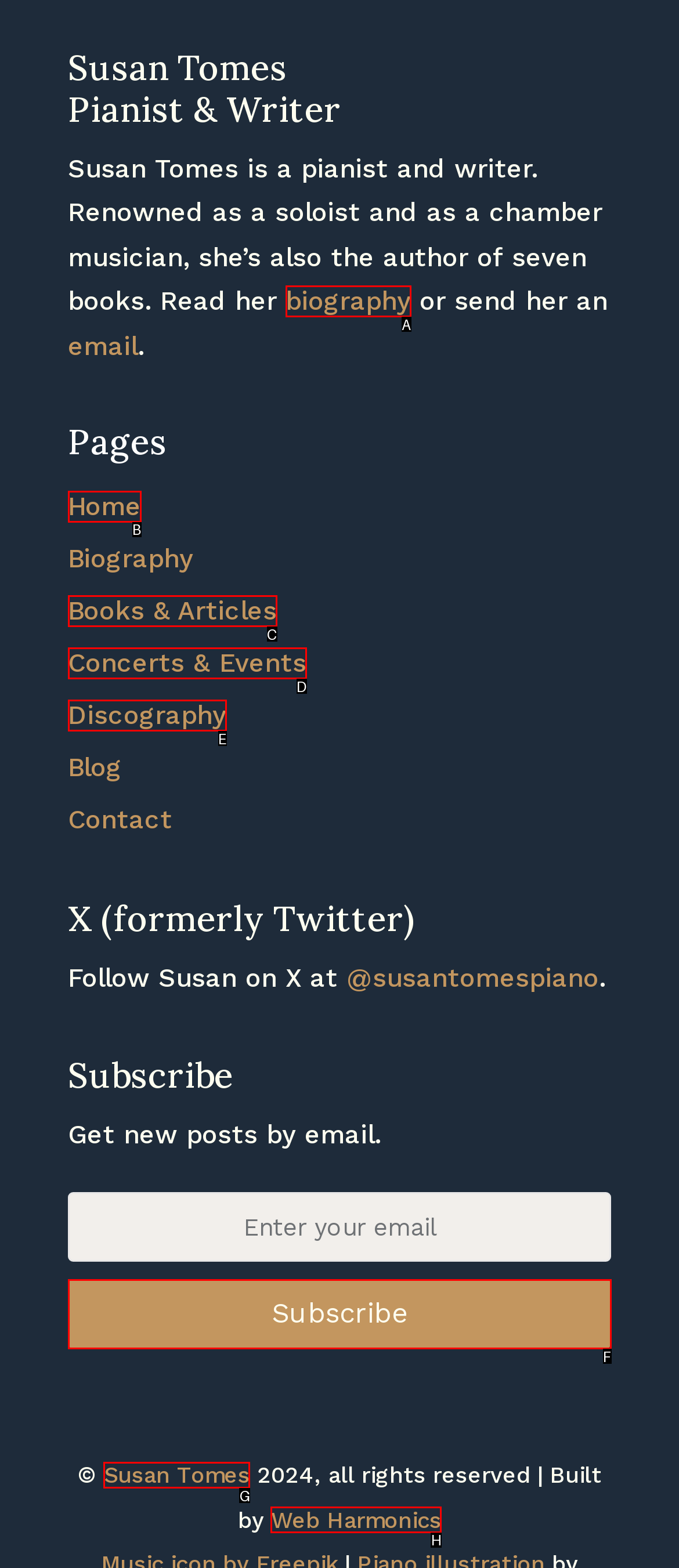Identify the HTML element I need to click to complete this task: go to home page Provide the option's letter from the available choices.

B